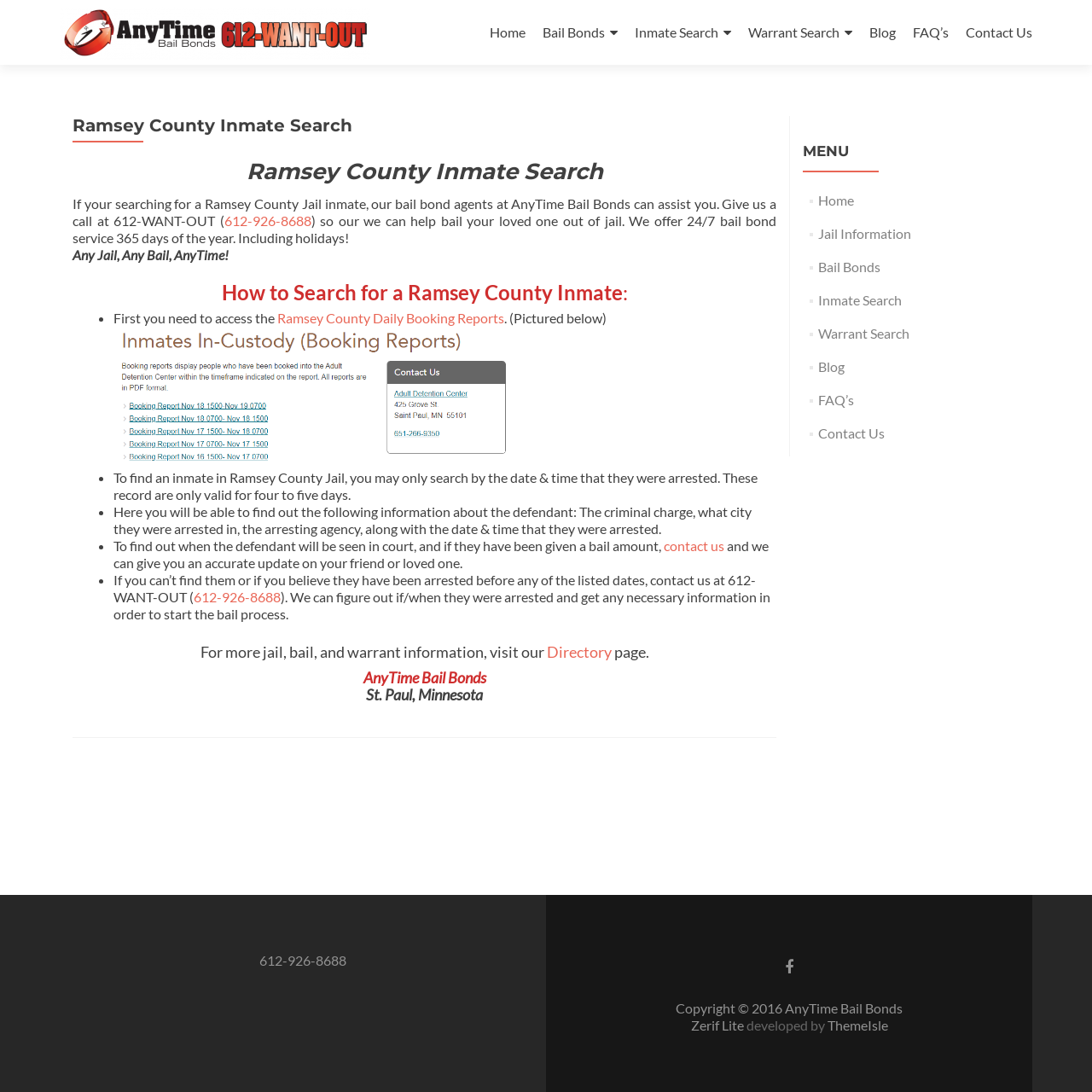What is the purpose of the Directory page?
Utilize the information in the image to give a detailed answer to the question.

The Directory page is mentioned in the article as a resource for more information on jail, bail, and warrant-related topics. It is likely that this page provides additional information and resources for those searching for inmates or seeking bail bond services.